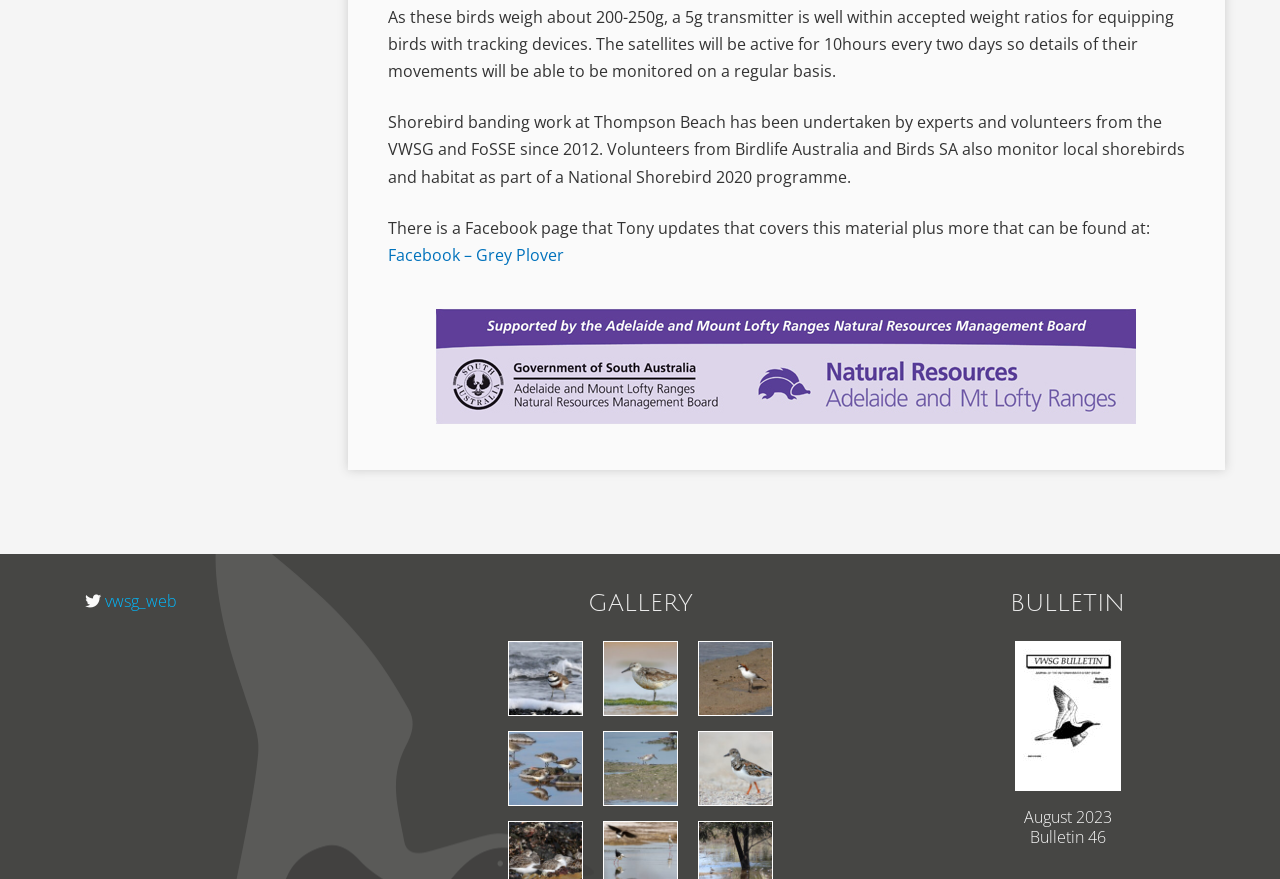What is the purpose of the satellites?
Based on the screenshot, provide a one-word or short-phrase response.

To monitor bird movements